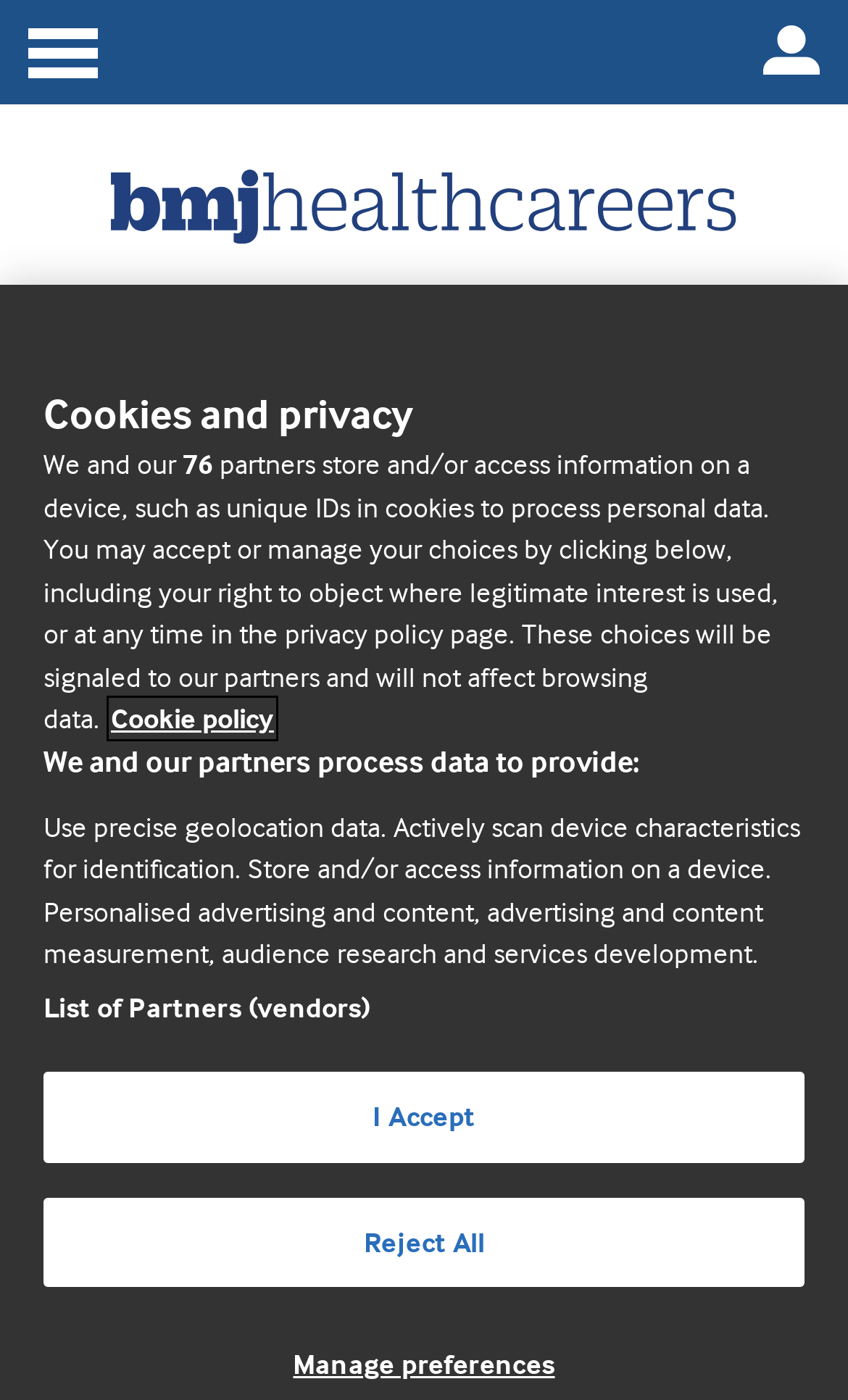Could you highlight the region that needs to be clicked to execute the instruction: "View more"?

[0.084, 0.912, 0.335, 0.987]